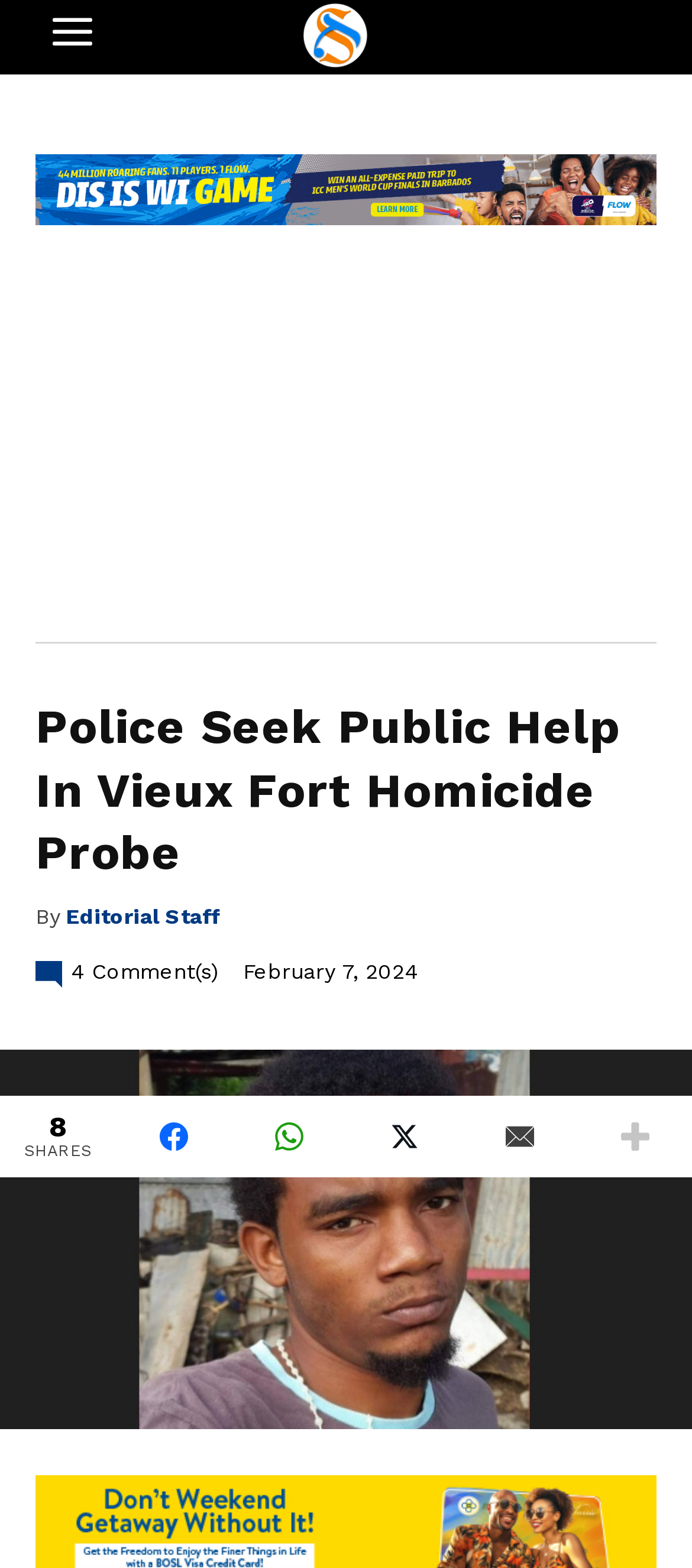What is the name of the news organization?
Look at the image and answer the question with a single word or phrase.

St. Lucia Times